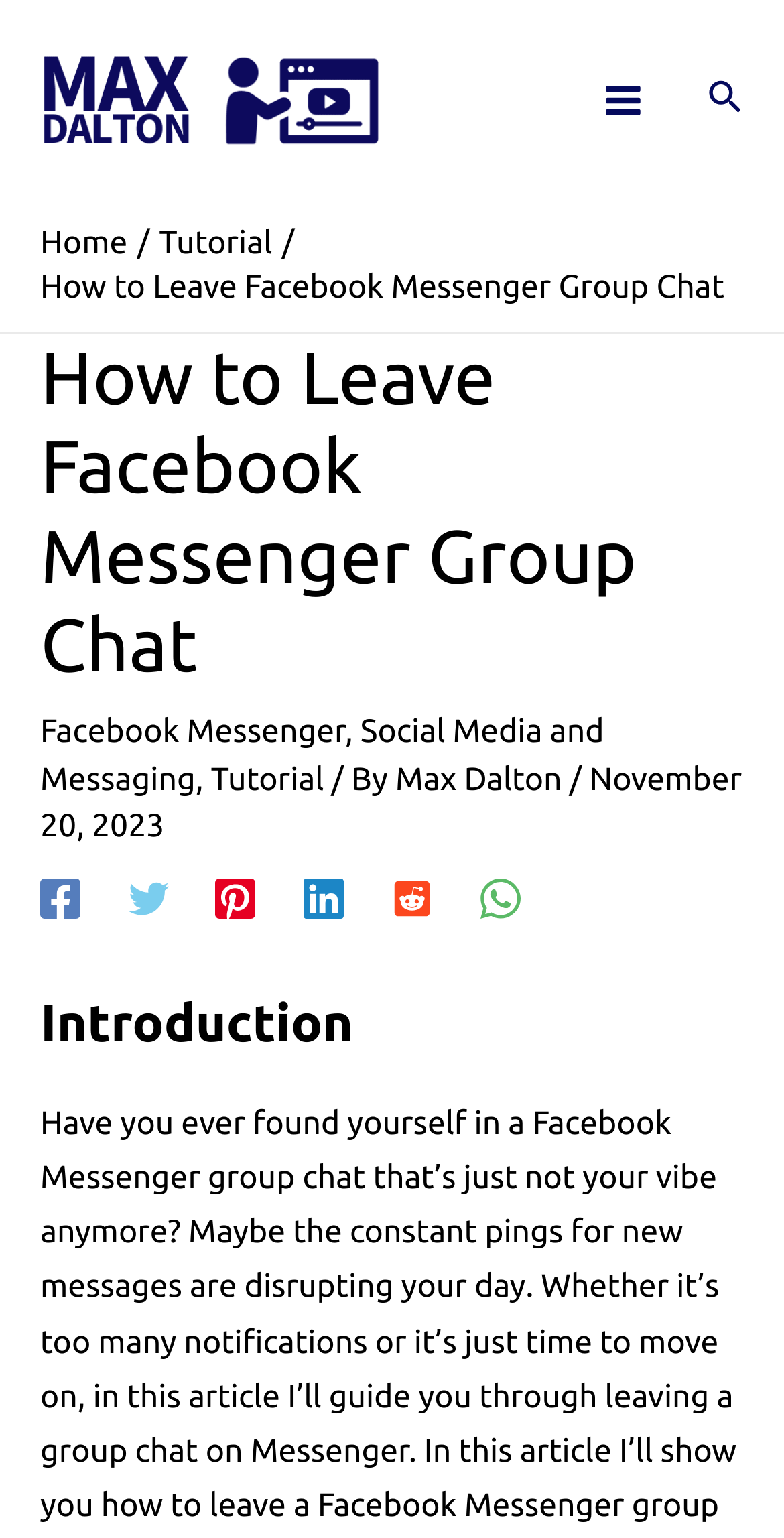How many social media links are present?
Please provide a comprehensive answer based on the visual information in the image.

I counted the number of social media links present in the webpage. There are links to Facebook, Twitter, Pinterest, Linkedin, Reddit, and WhatsApp, which makes a total of 6 social media links.